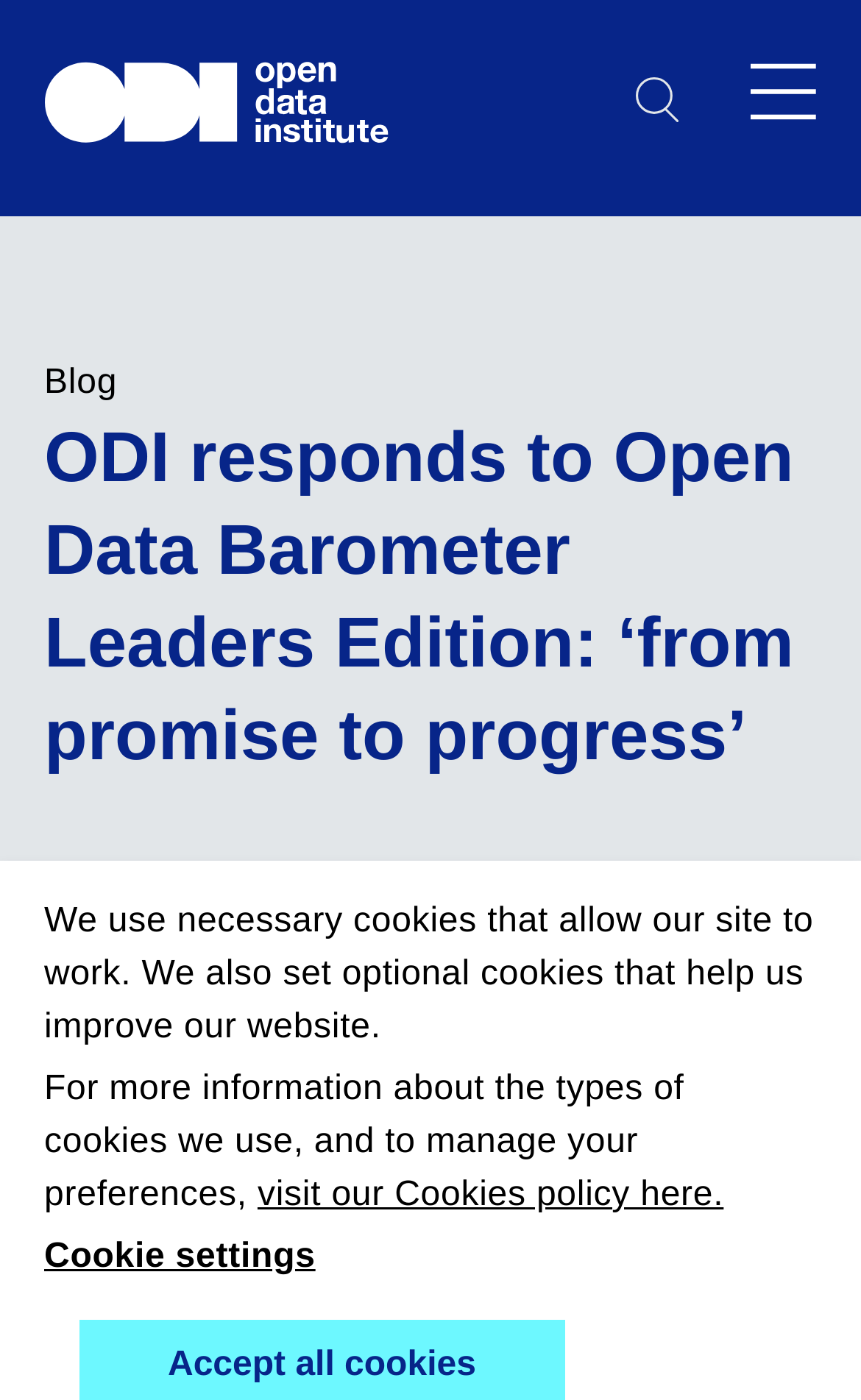What is the purpose of the cookies on this website?
Please respond to the question thoroughly and include all relevant details.

Based on the text 'We use necessary cookies that allow our site to work. We also set optional cookies that help us improve our website.', it can be inferred that the purpose of the cookies on this website is to allow the site to function properly and to improve the website.